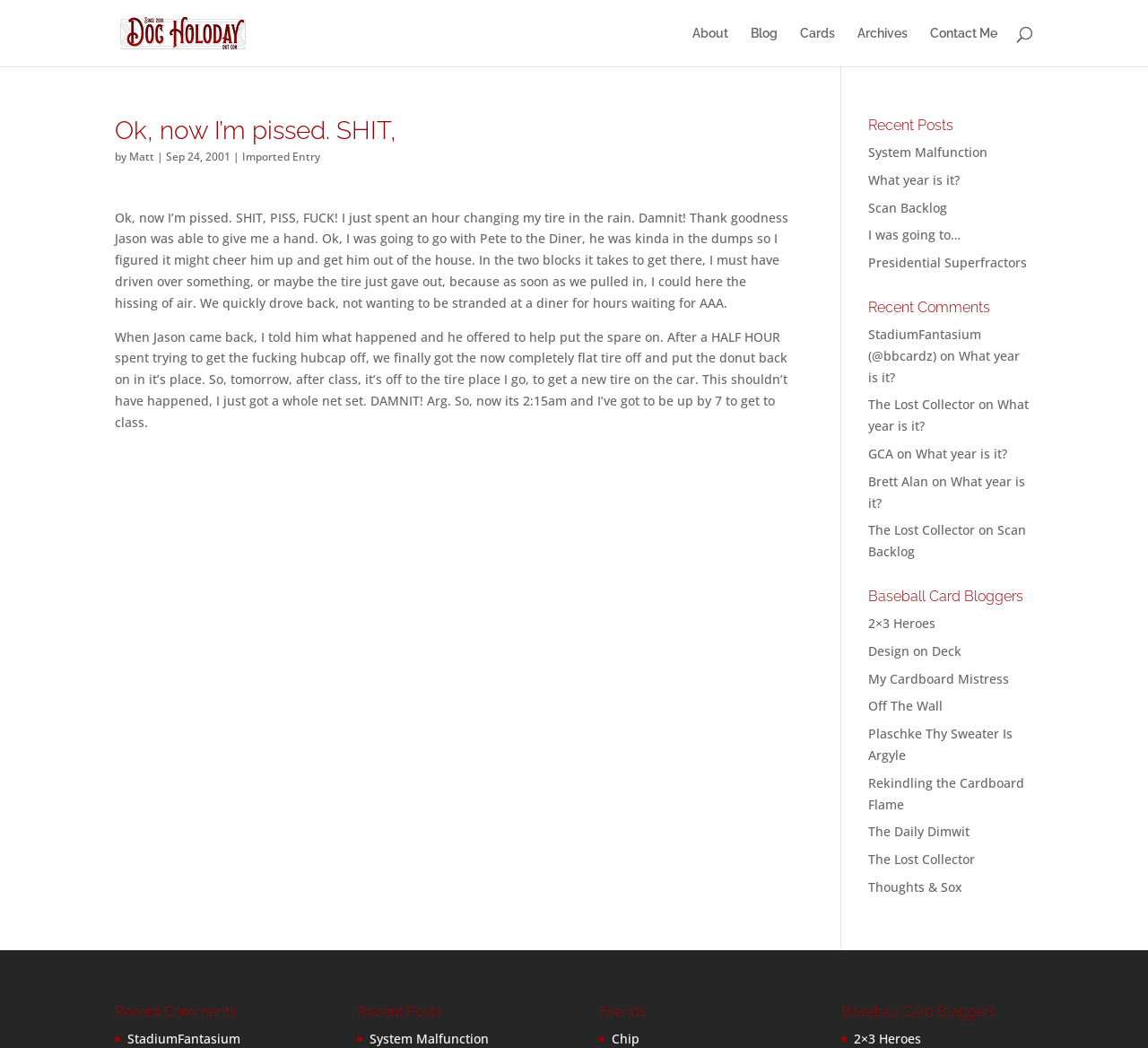What is the category of the blog post 'System Malfunction'?
Please provide a single word or phrase based on the screenshot.

Recent Posts